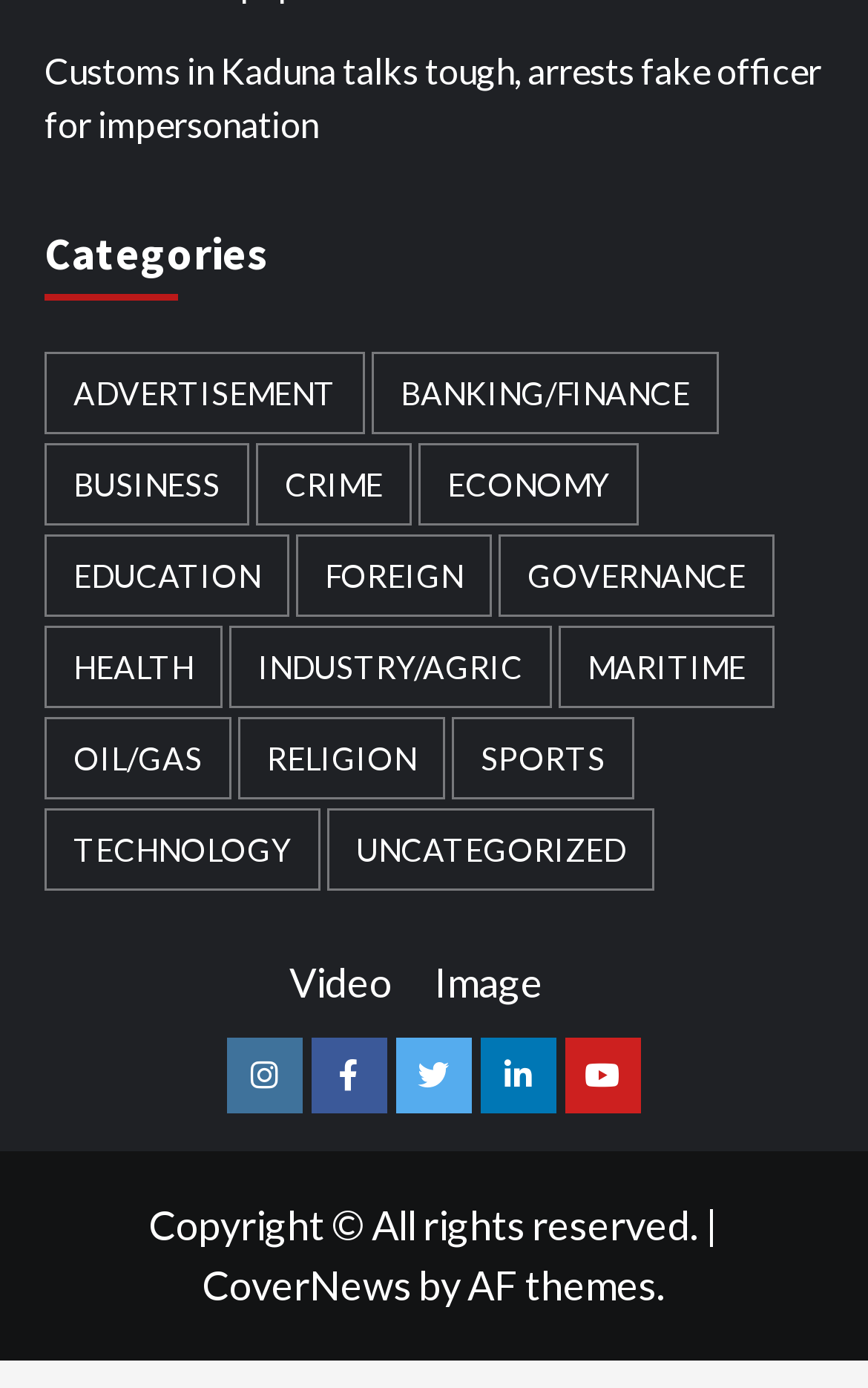Locate the bounding box coordinates of the element you need to click to accomplish the task described by this instruction: "Visit the 'Video' section".

[0.333, 0.69, 0.492, 0.726]